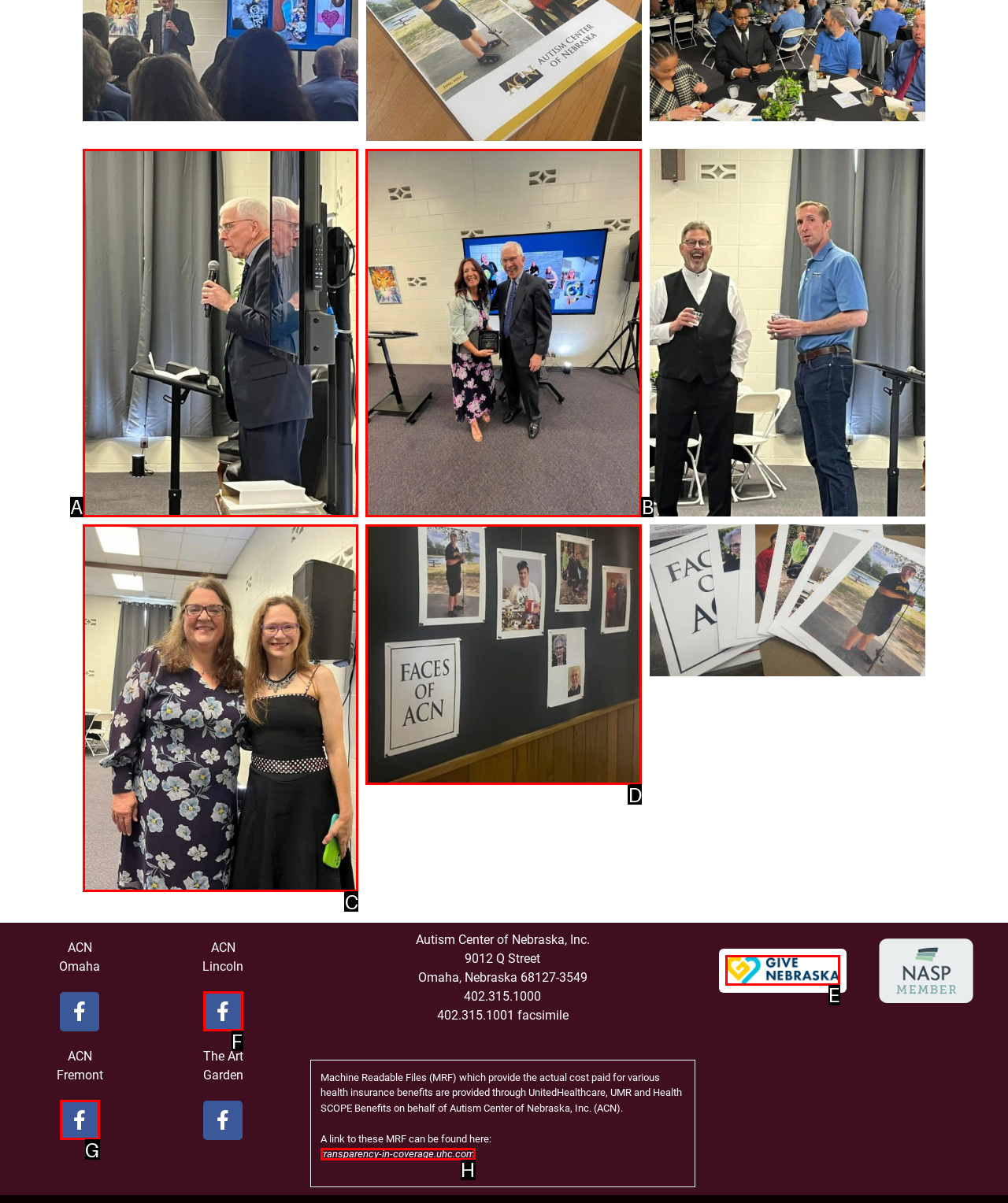From the given choices, which option should you click to complete this task: Check the give Nebraska logo? Answer with the letter of the correct option.

E